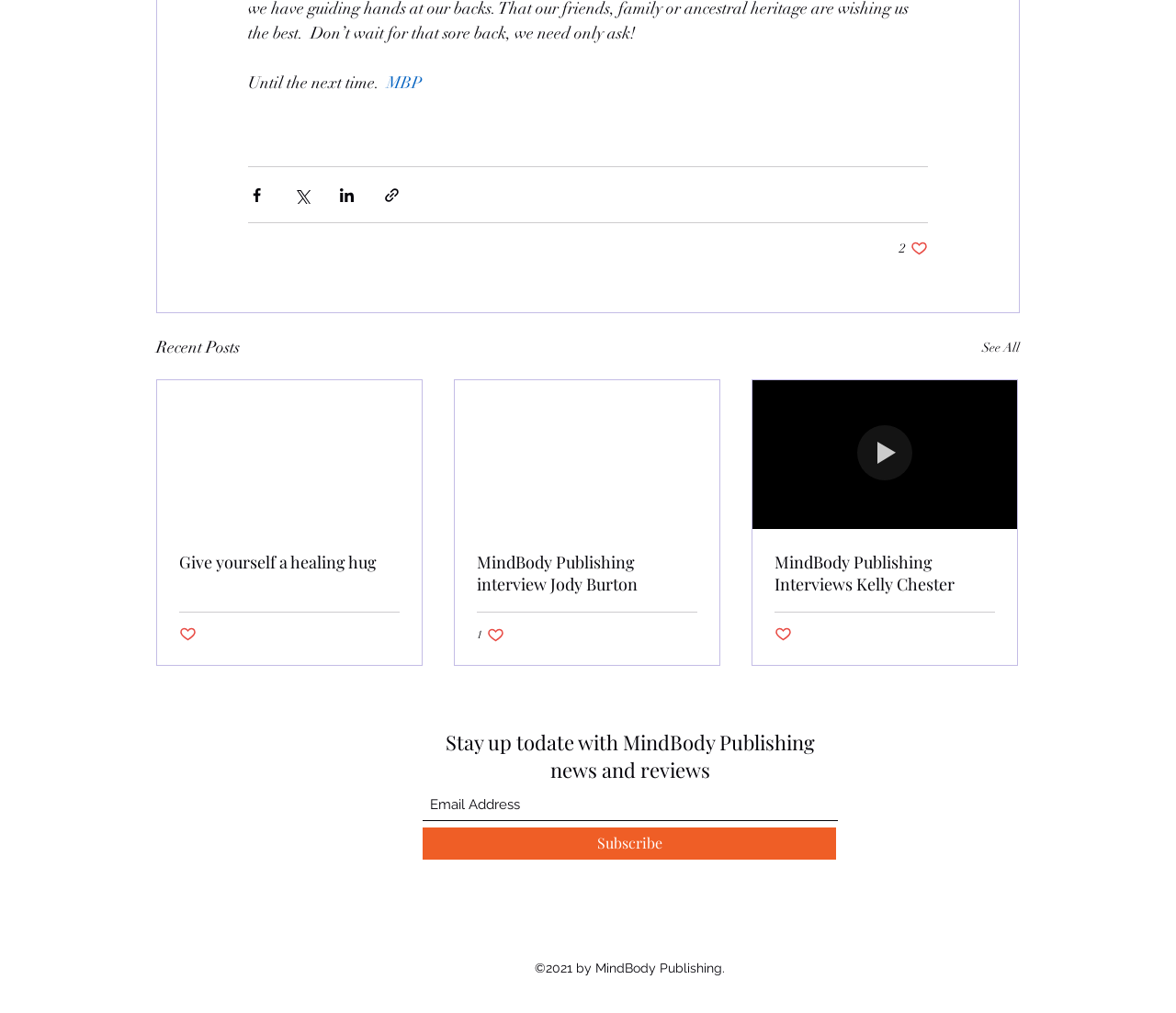Locate and provide the bounding box coordinates for the HTML element that matches this description: "Subscribe".

[0.359, 0.817, 0.711, 0.849]